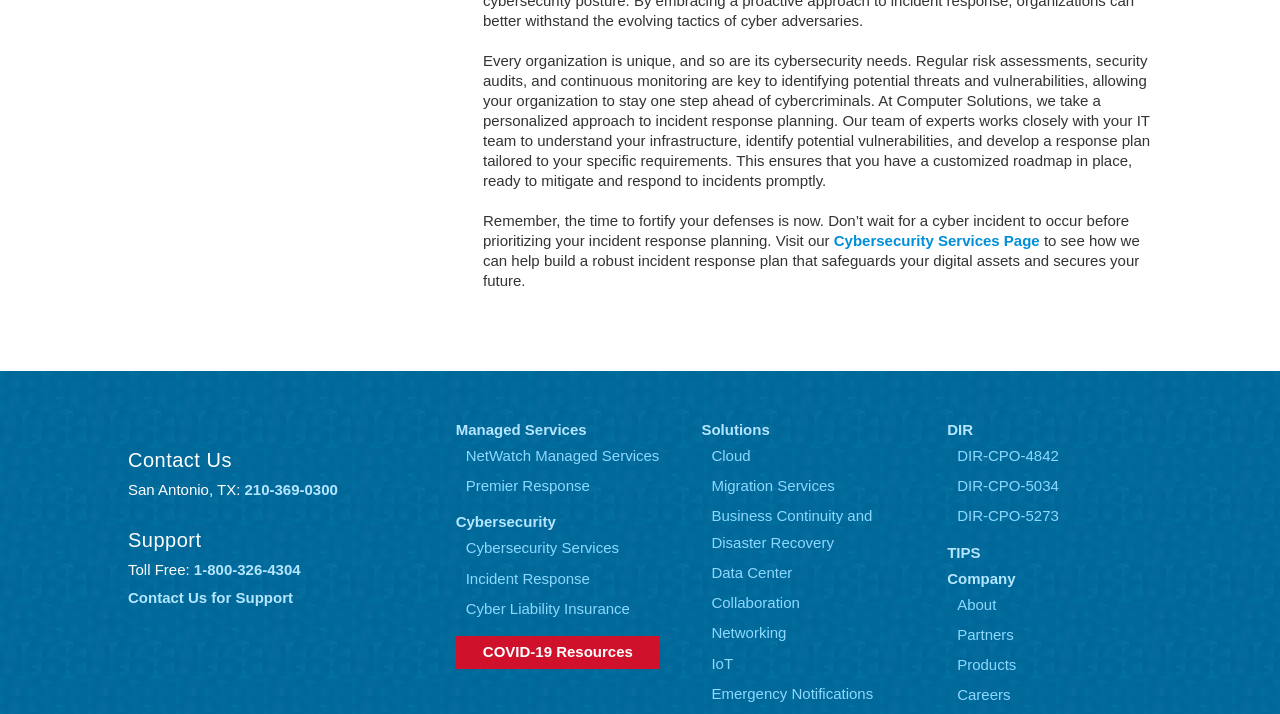Find the bounding box coordinates of the element to click in order to complete this instruction: "Visit the Cybersecurity Services Page". The bounding box coordinates must be four float numbers between 0 and 1, denoted as [left, top, right, bottom].

[0.651, 0.325, 0.812, 0.348]